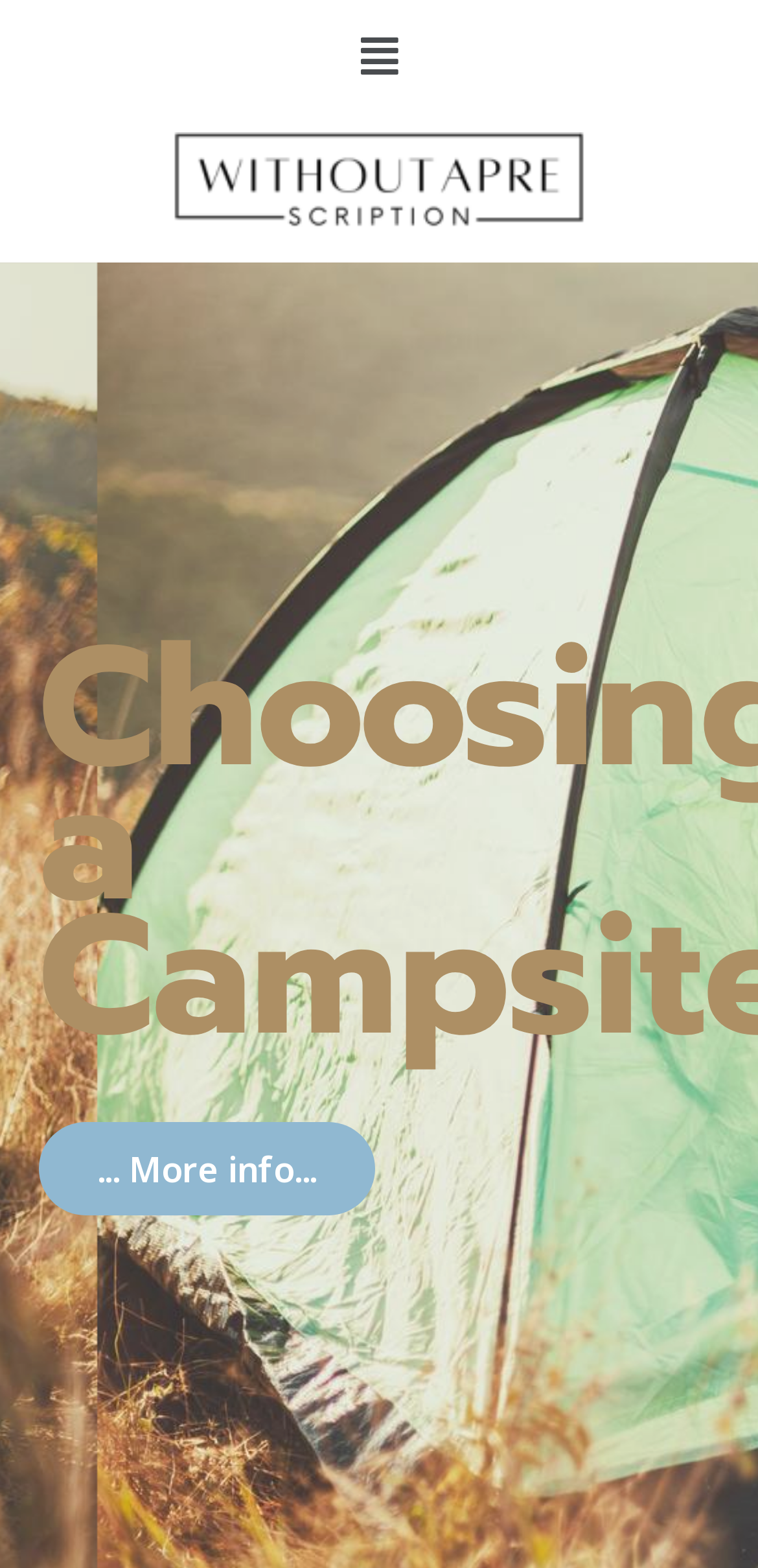Extract the main title from the webpage and generate its text.

Choosing a Campsite